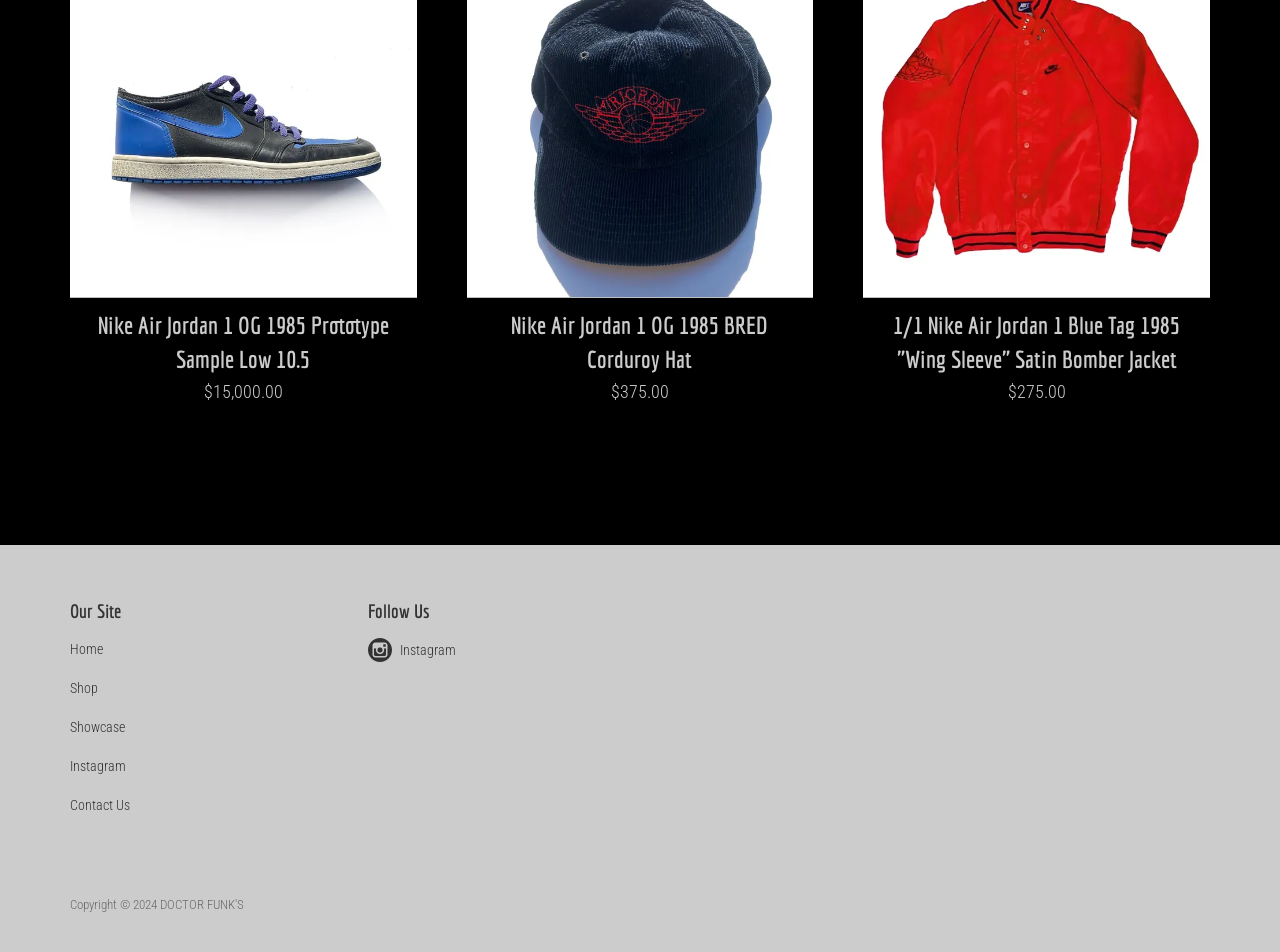Show the bounding box coordinates for the HTML element as described: "Contact Us".

[0.055, 0.837, 0.102, 0.854]